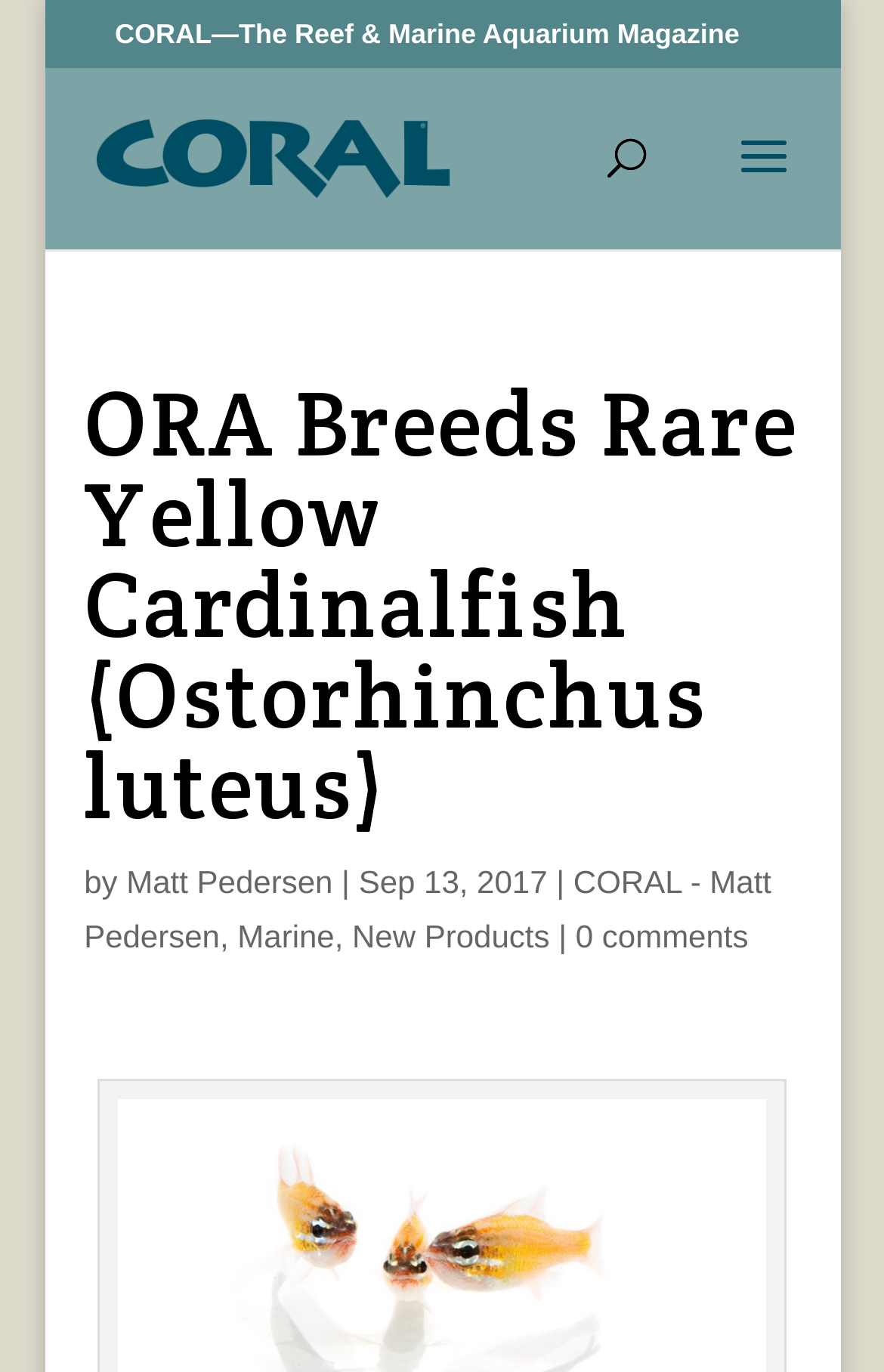Provide the bounding box coordinates for the UI element that is described by this text: "Accept". The coordinates should be in the form of four float numbers between 0 and 1: [left, top, right, bottom].

None